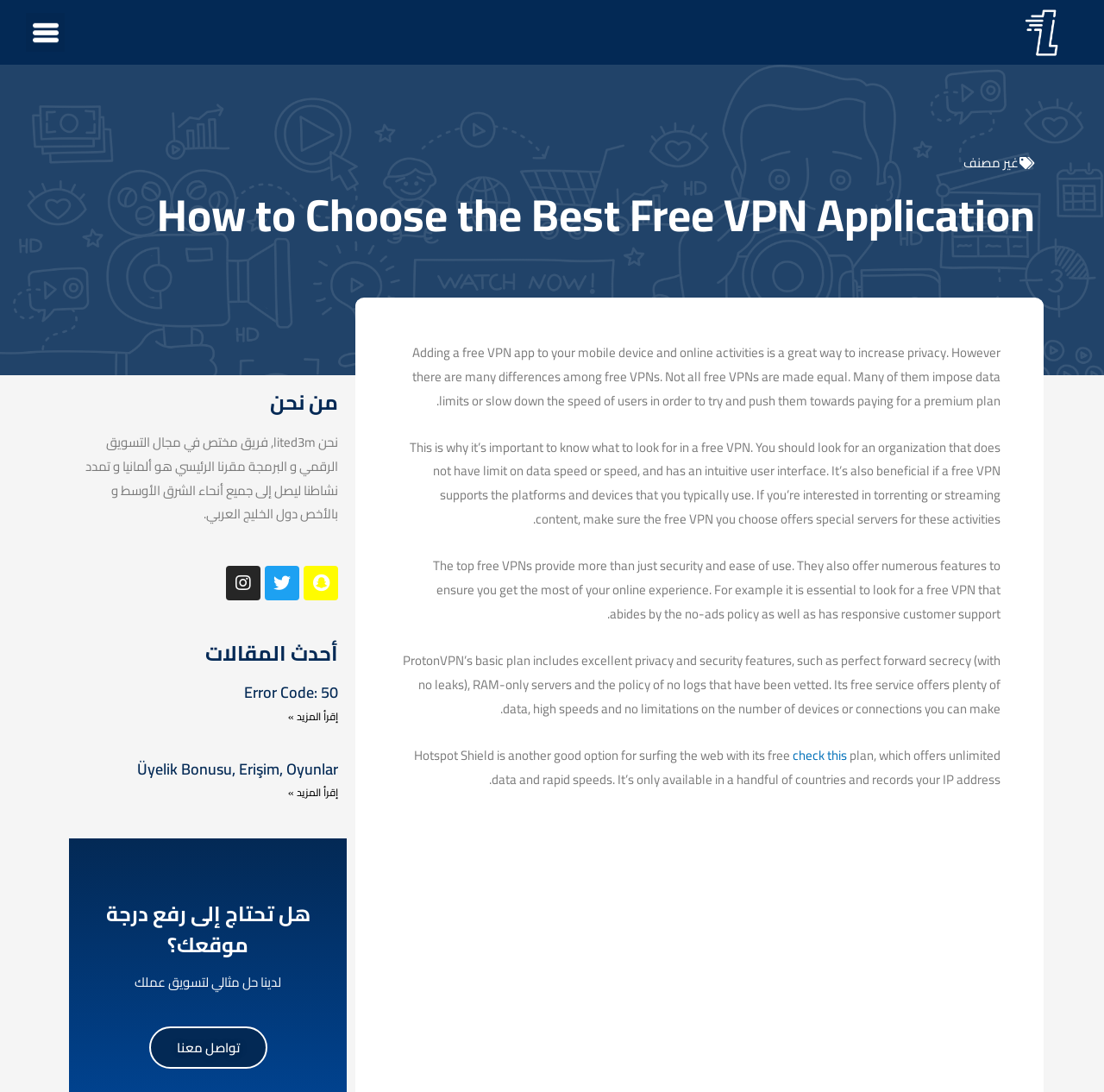What is a limitation of Hotspot Shield's free plan?
Carefully examine the image and provide a detailed answer to the question.

The webpage mentions that Hotspot Shield's free plan is only available in a handful of countries, which is a limitation of this option.